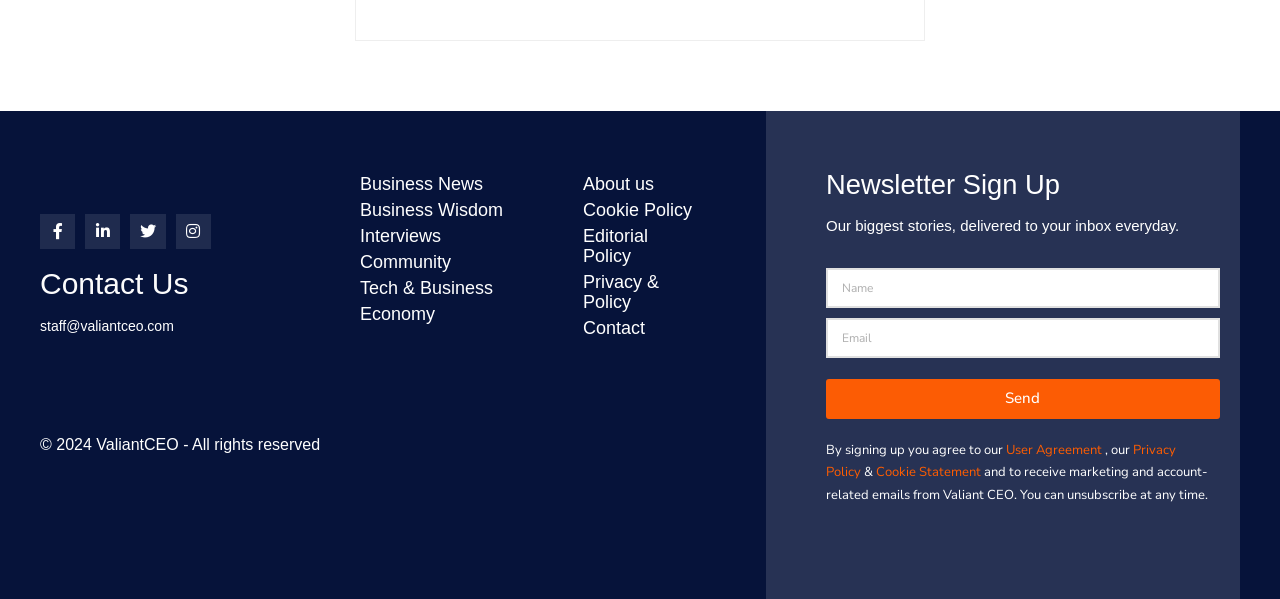Find the bounding box coordinates of the element to click in order to complete this instruction: "Call the phone number". The bounding box coordinates must be four float numbers between 0 and 1, denoted as [left, top, right, bottom].

None